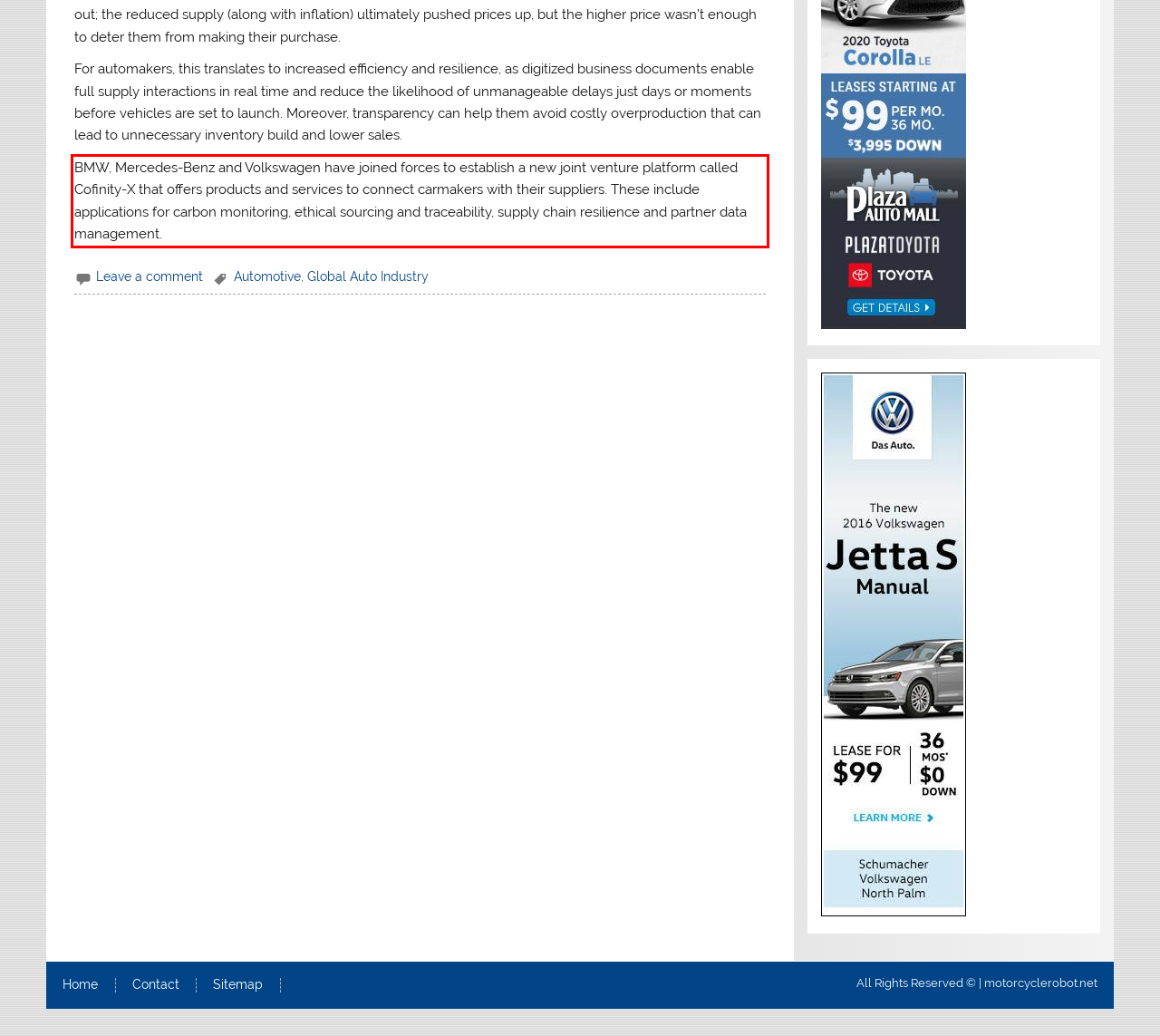In the screenshot of the webpage, find the red bounding box and perform OCR to obtain the text content restricted within this red bounding box.

BMW, Mercedes-Benz and Volkswagen have joined forces to establish a new joint venture platform called Cofinity-X that offers products and services to connect carmakers with their suppliers. These include applications for carbon monitoring, ethical sourcing and traceability, supply chain resilience and partner data management.